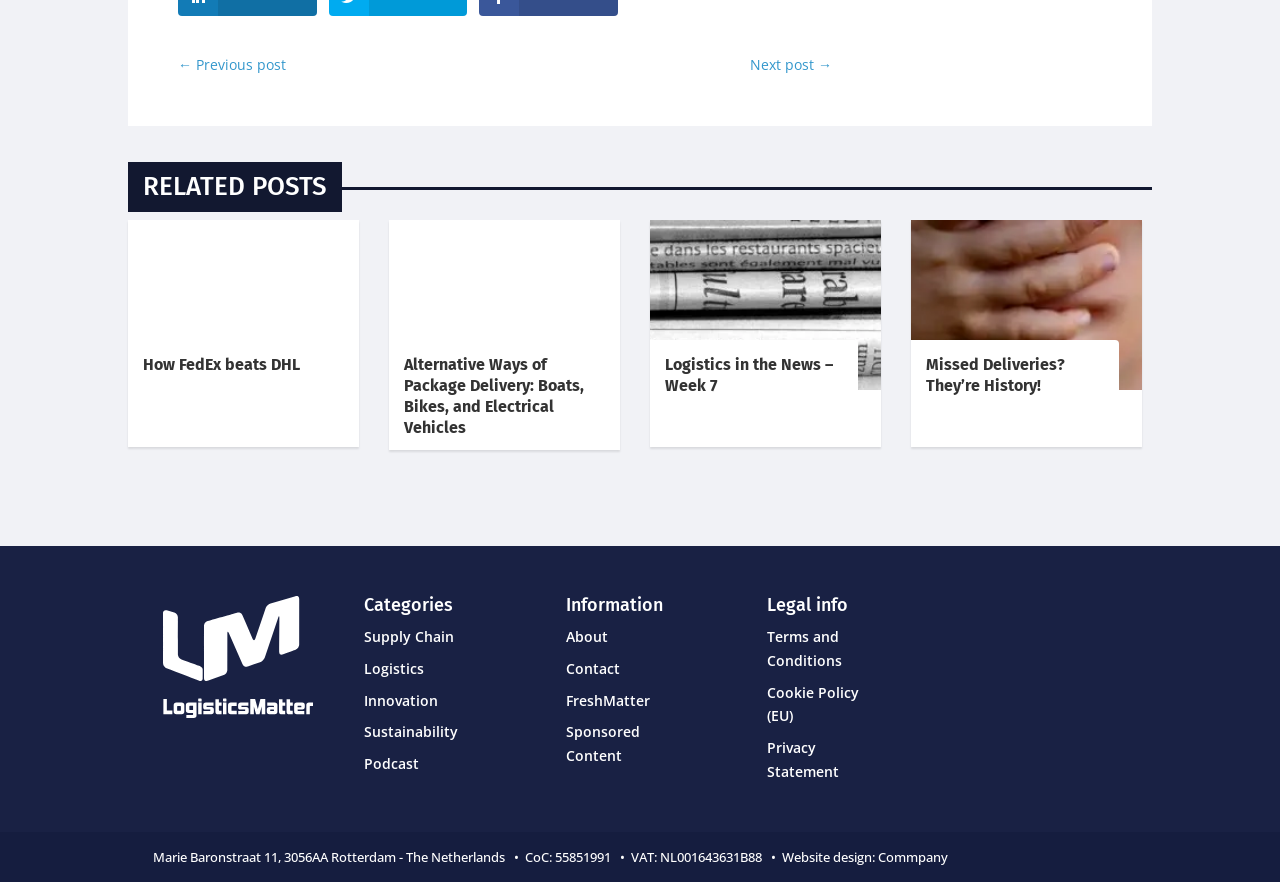Determine the bounding box coordinates of the clickable element necessary to fulfill the instruction: "go to previous post". Provide the coordinates as four float numbers within the 0 to 1 range, i.e., [left, top, right, bottom].

[0.1, 0.06, 0.262, 0.143]